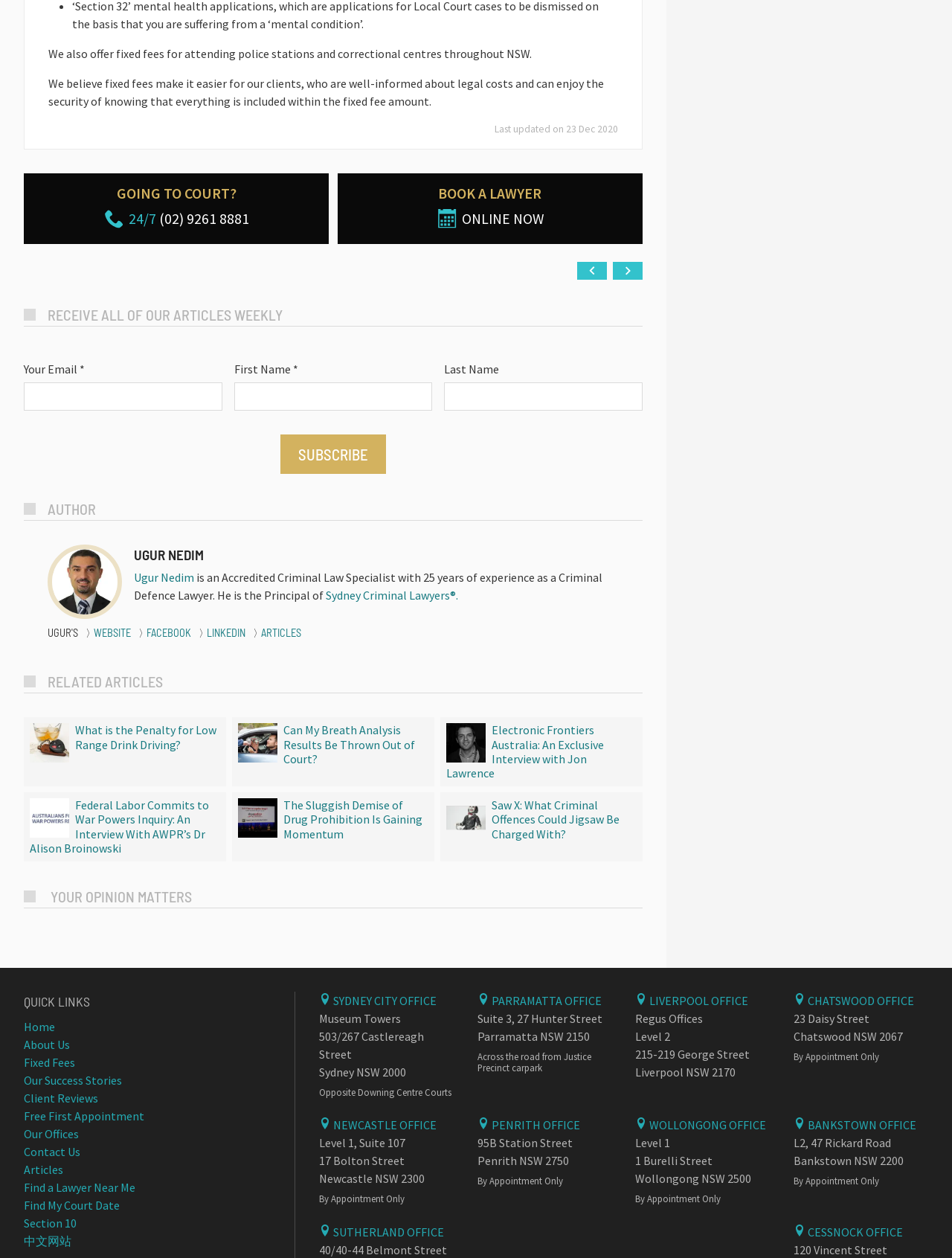Find and indicate the bounding box coordinates of the region you should select to follow the given instruction: "Go to the previous article about annoying neighbours".

[0.606, 0.208, 0.638, 0.222]